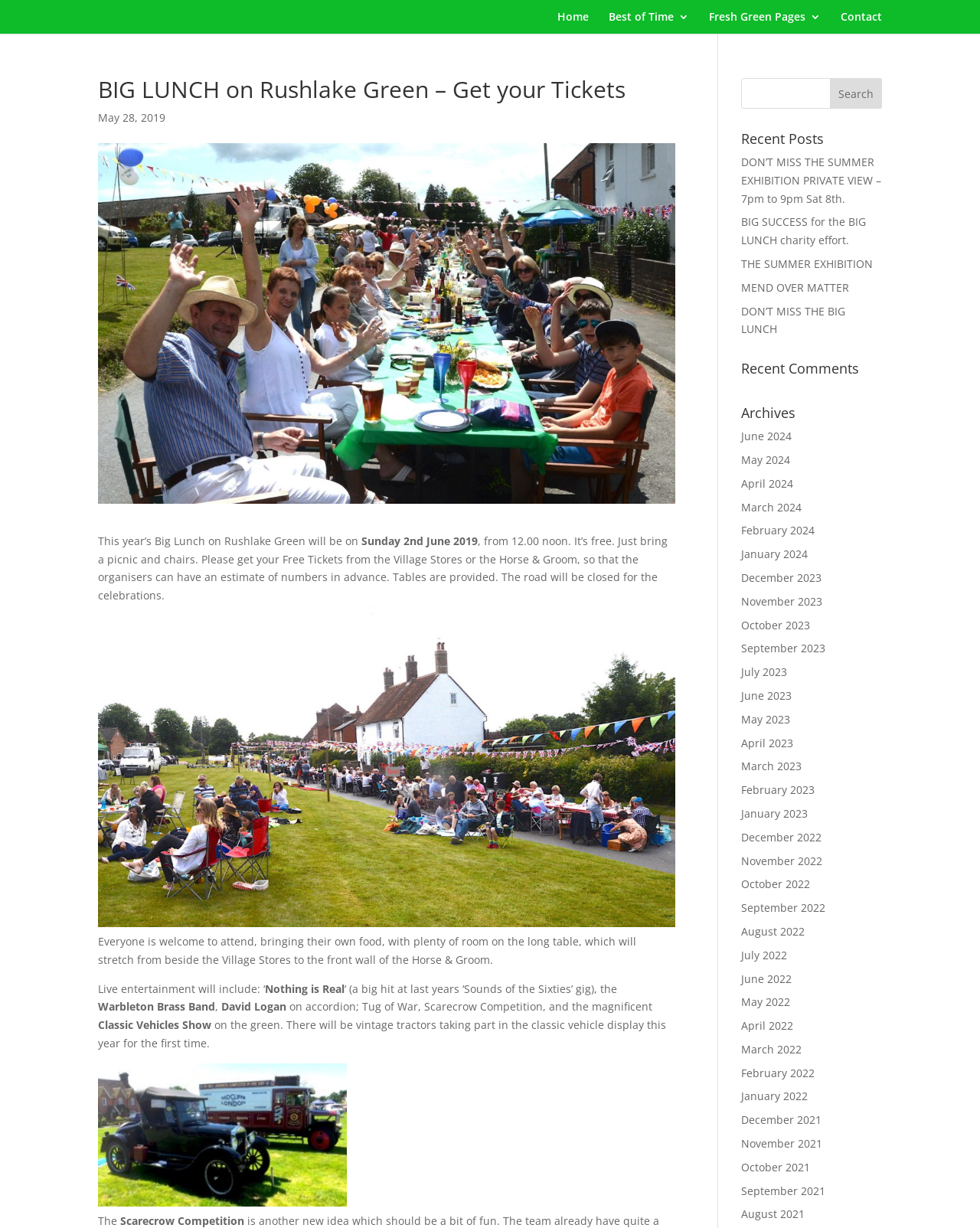What is provided at the event?
Please answer the question as detailed as possible based on the image.

The answer can be found in the paragraph that starts with 'This year’s Big Lunch on Rushlake Green will be on'. It is mentioned that tables are provided at the event.